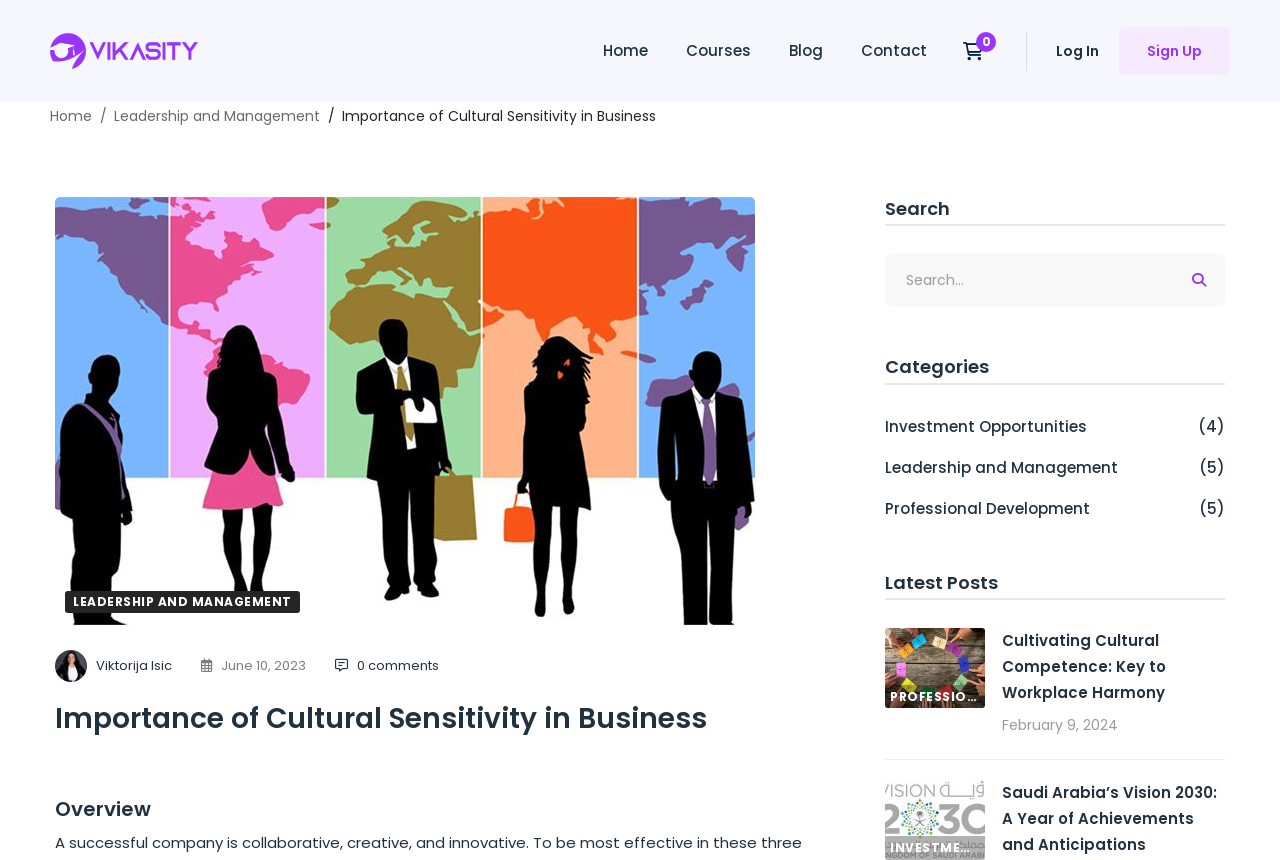How many links are there in the top navigation bar?
Using the image, provide a detailed and thorough answer to the question.

The top navigation bar has five links: 'Home', 'Courses', 'Blog', 'Contact', and 'Log In/Sign Up'.